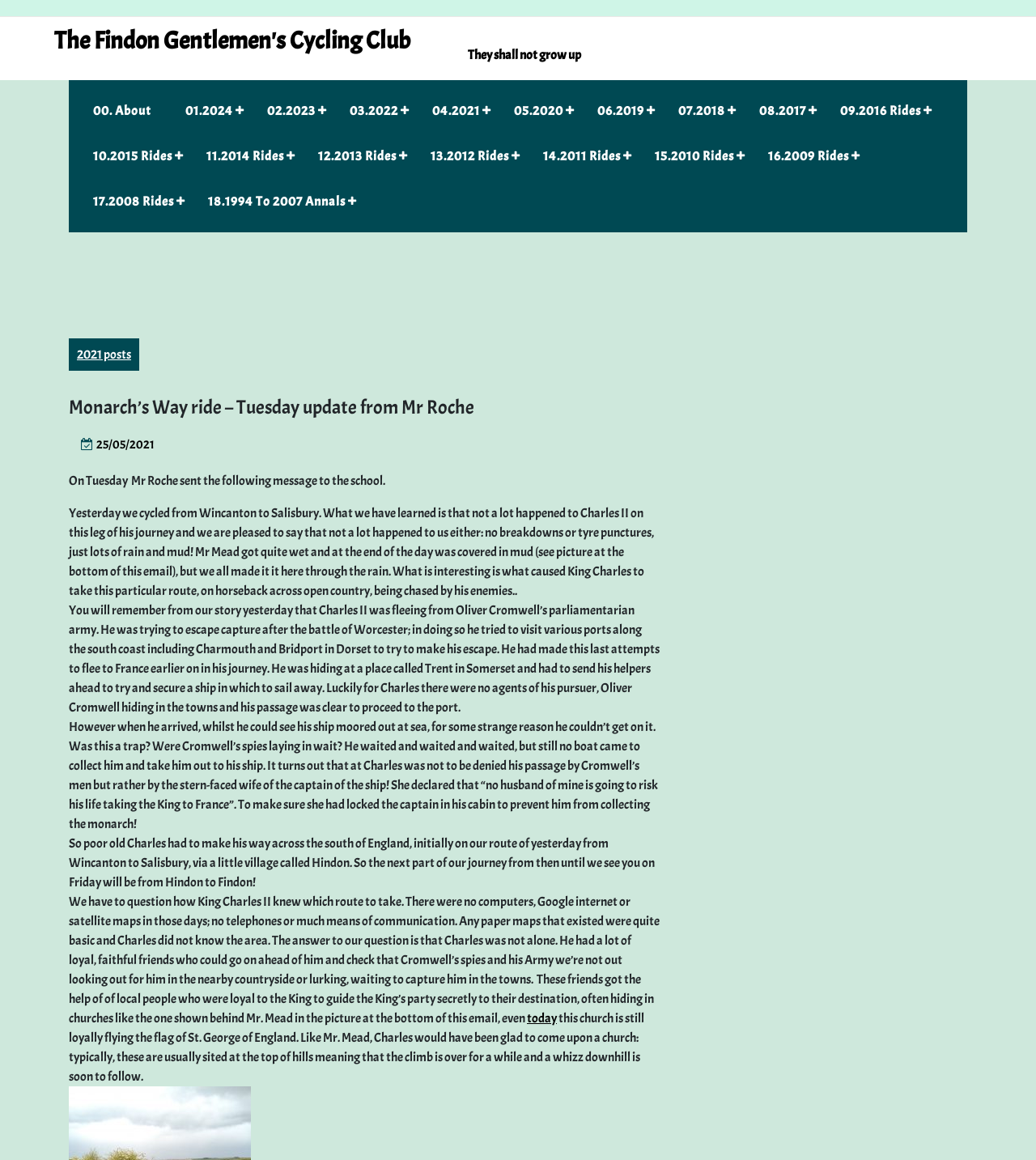Utilize the details in the image to give a detailed response to the question: Who got wet and muddy on the ride?

According to the text, Mr Mead got quite wet and muddy on the ride, as evidenced by a picture at the bottom of the email.